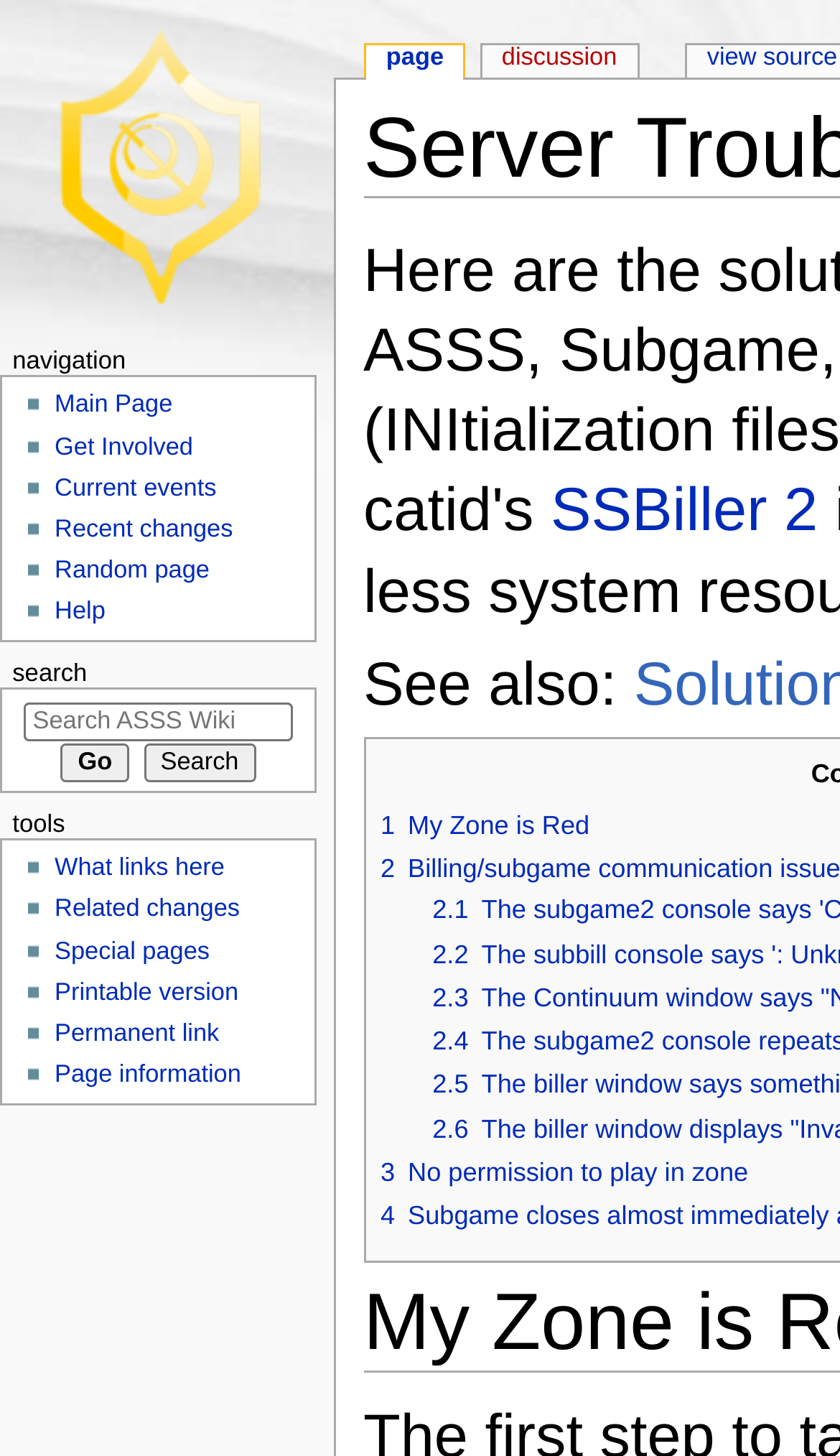Please locate the bounding box coordinates of the element that should be clicked to complete the given instruction: "Go to the discussion page".

[0.574, 0.031, 0.758, 0.054]